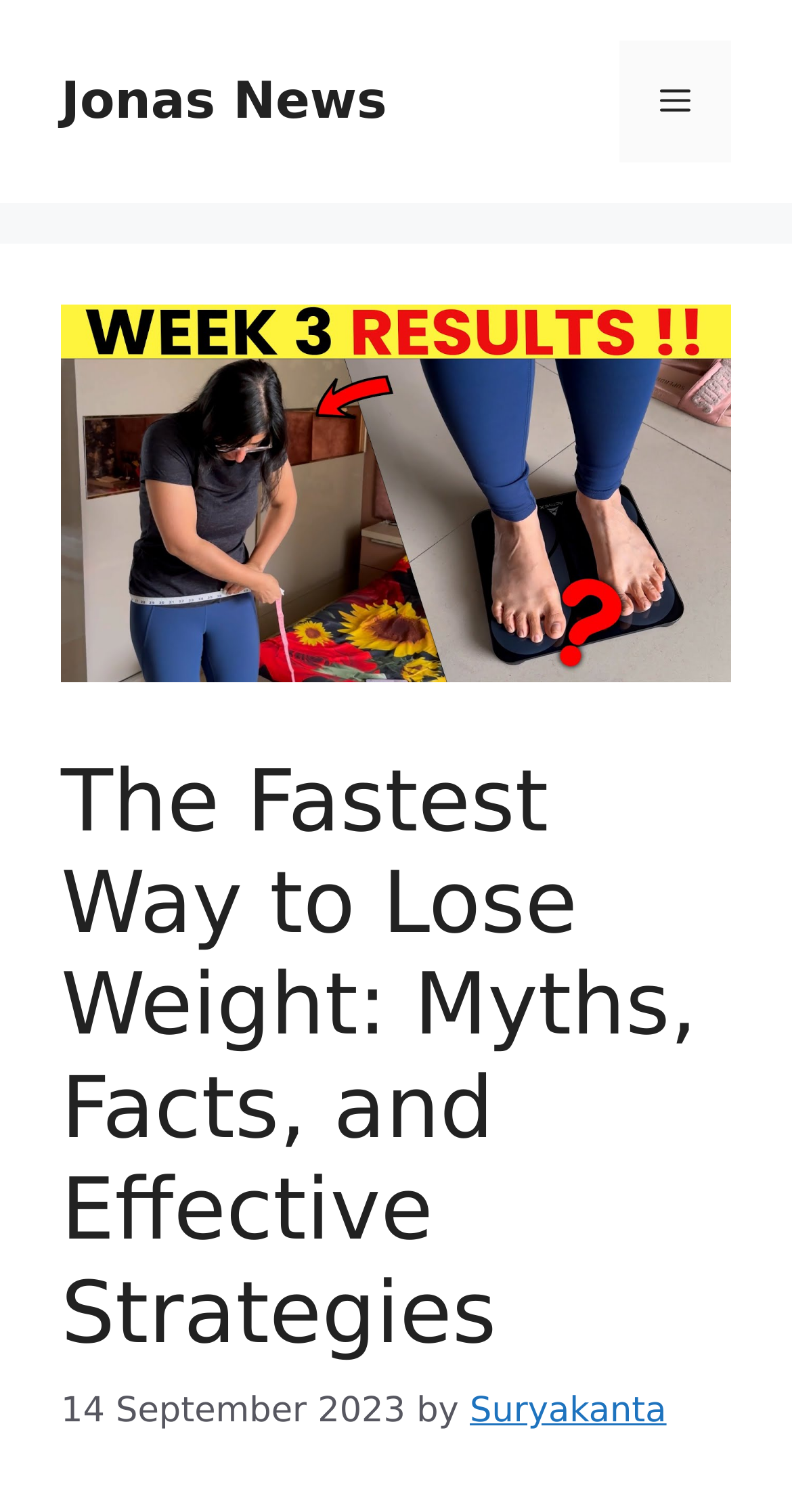Identify the bounding box coordinates for the UI element described as follows: Menu. Use the format (top-left x, top-left y, bottom-right x, bottom-right y) and ensure all values are floating point numbers between 0 and 1.

[0.782, 0.027, 0.923, 0.107]